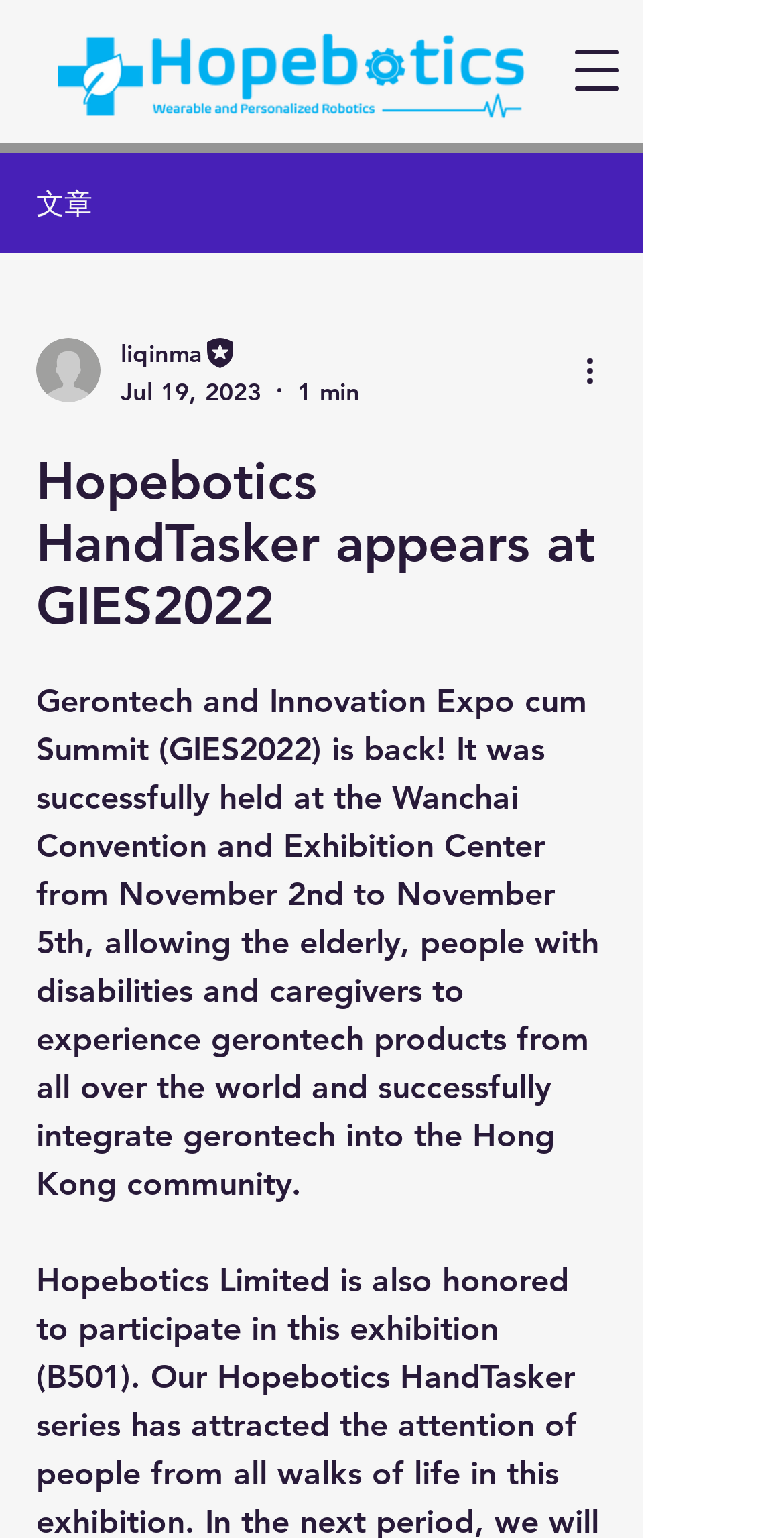What is the date of the article?
Using the image provided, answer with just one word or phrase.

Jul 19, 2023